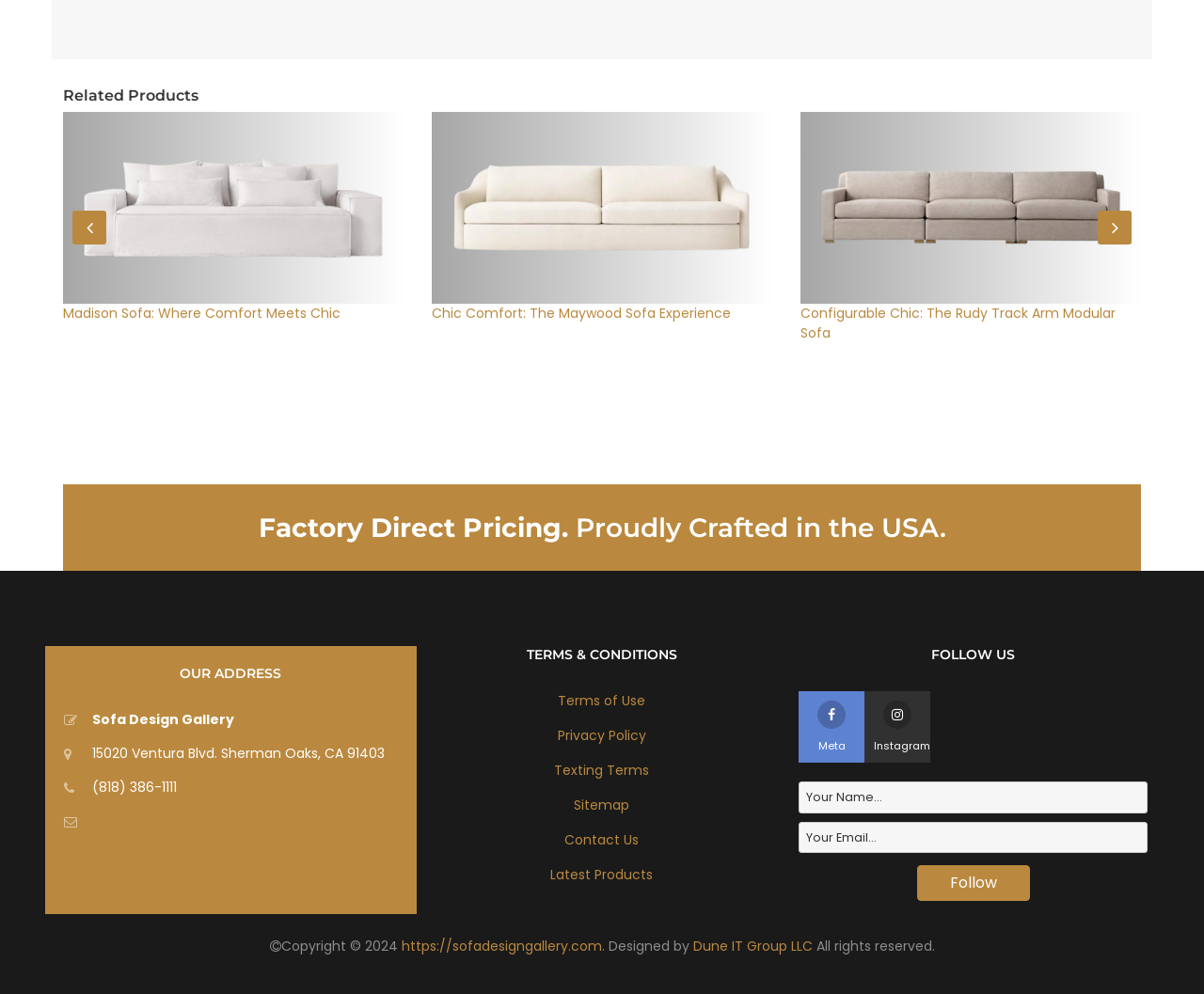What is the address of Sofa Design Gallery?
Based on the image, answer the question with a single word or brief phrase.

15020 Ventura Blvd. Sherman Oaks, CA 91403